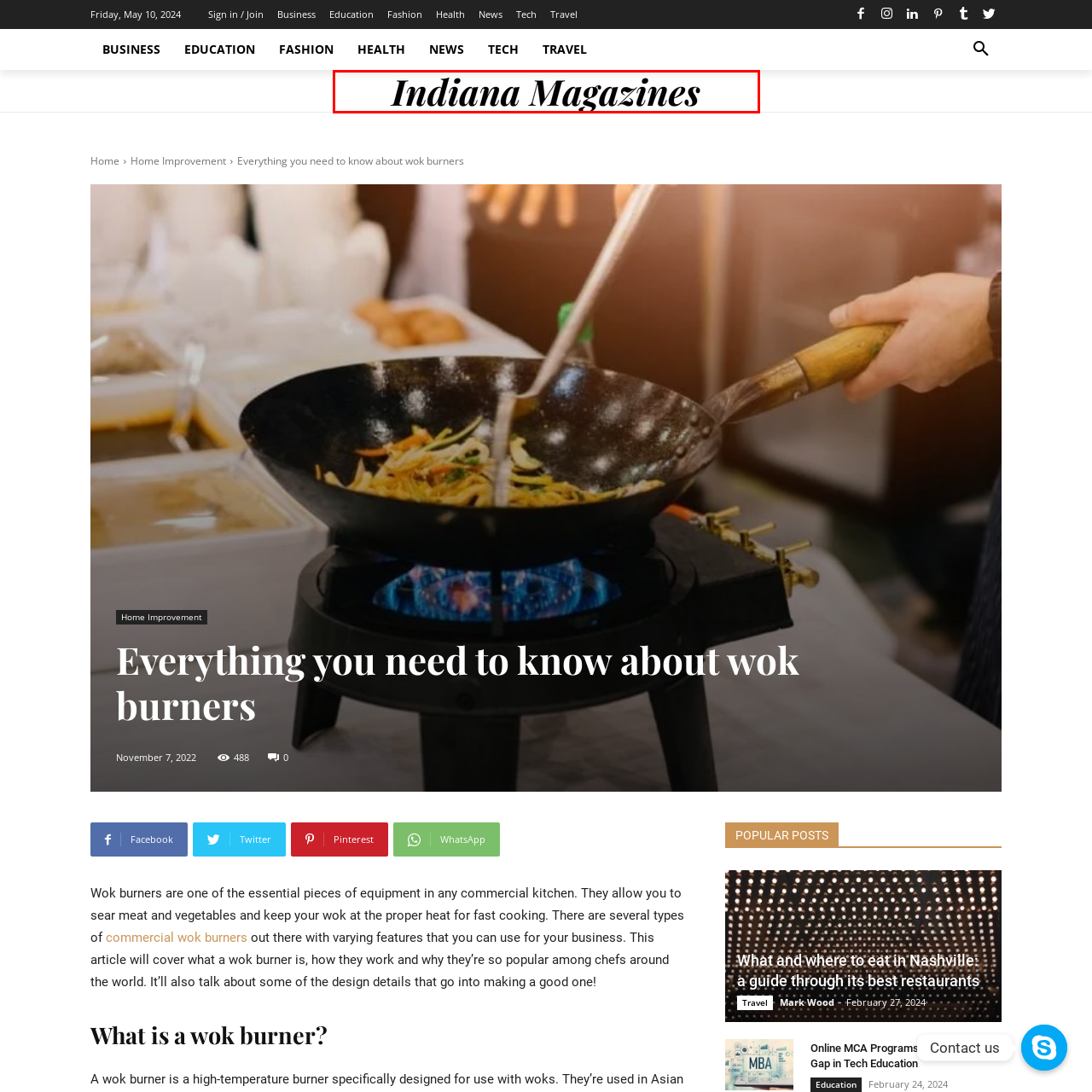Where is the logo positioned on the webpage?  
Carefully review the image highlighted by the red outline and respond with a comprehensive answer based on the image's content.

According to the caption, the logo is prominently positioned at the top of the webpage, emphasizing its role as a centerpiece for the brand's identity and showcasing the magazine's commitment to delivering quality content to its readers.